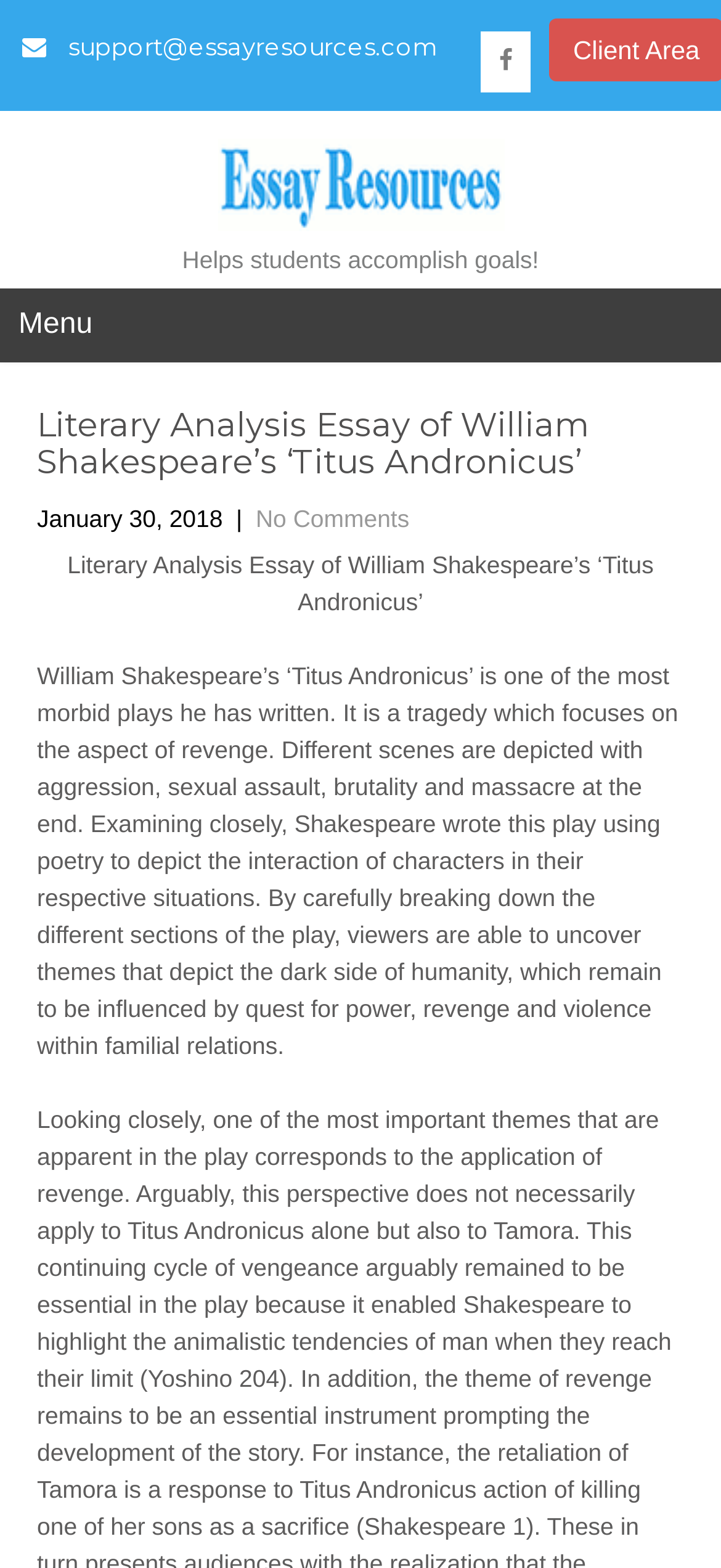Give a succinct answer to this question in a single word or phrase: 
What literary device does Shakespeare use in the play?

Poetry